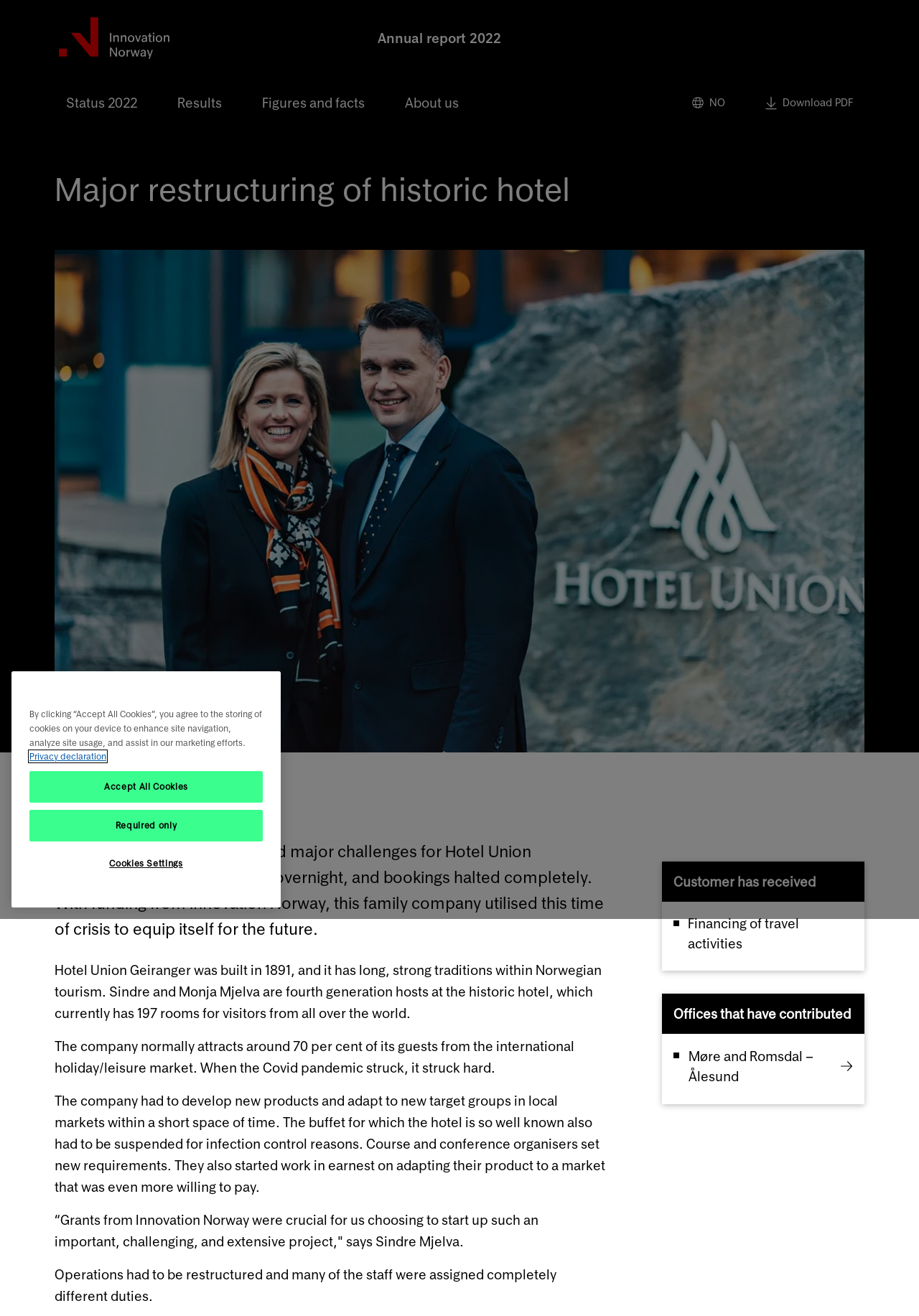What is the percentage of guests from the international holiday/leisure market? Please answer the question using a single word or phrase based on the image.

70 per cent